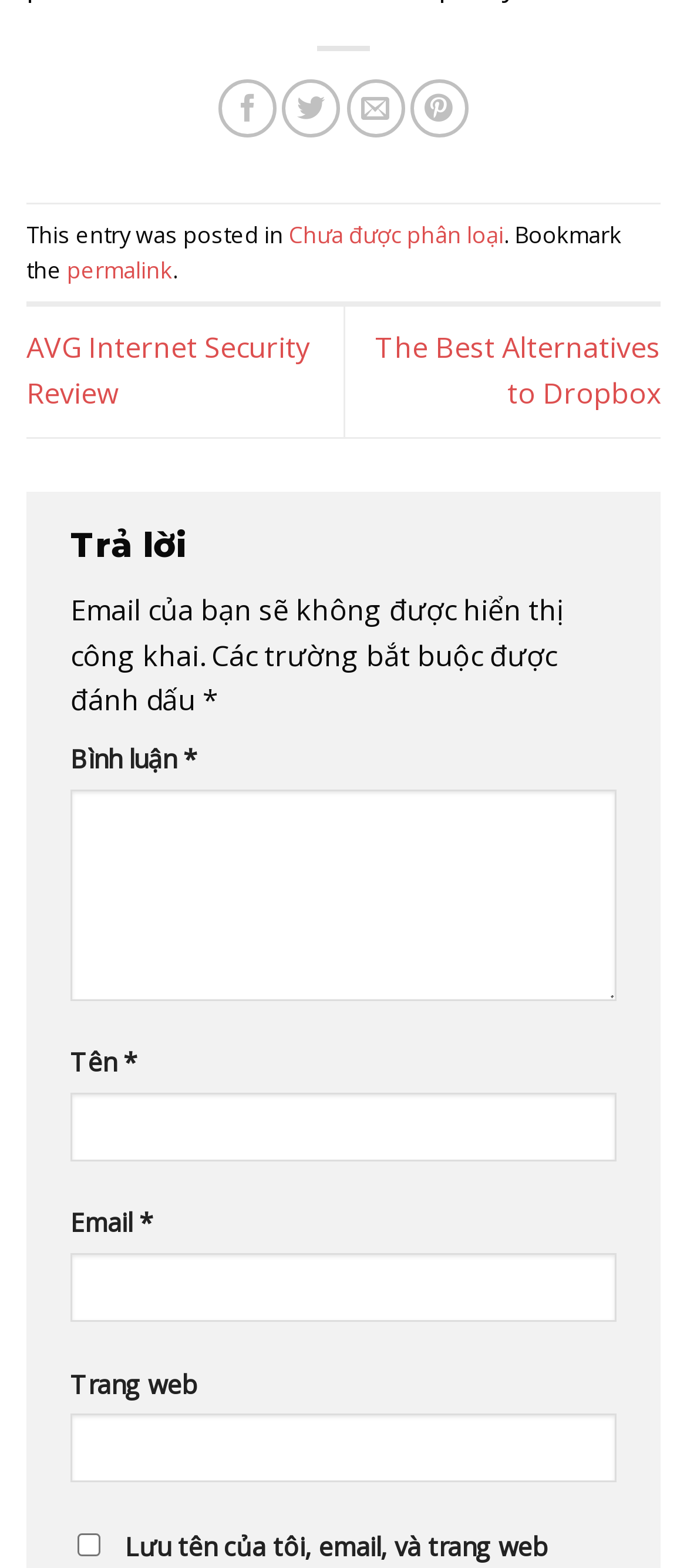Pinpoint the bounding box coordinates of the area that must be clicked to complete this instruction: "Enter your name".

[0.103, 0.697, 0.897, 0.741]